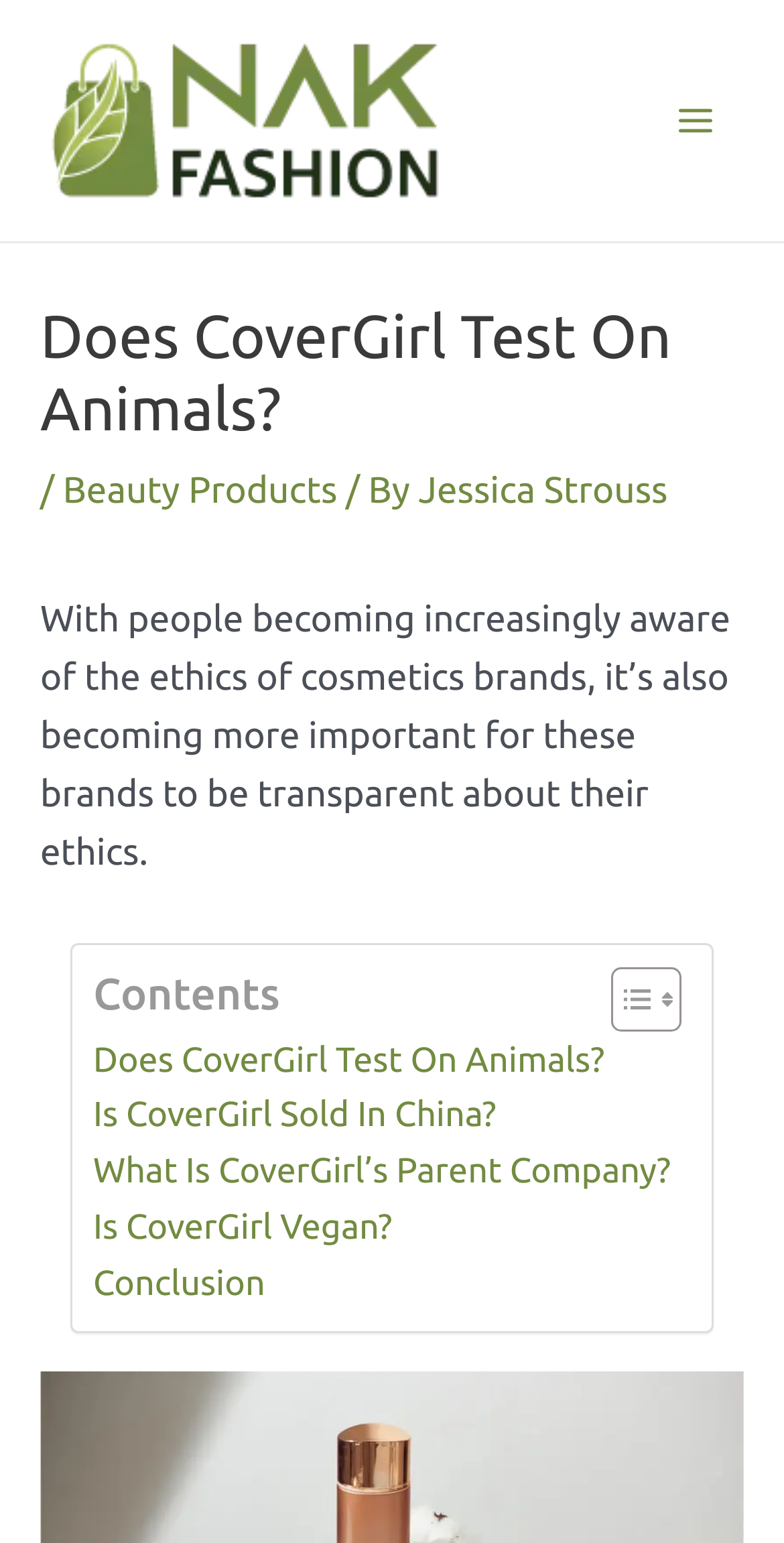Please determine the bounding box coordinates of the section I need to click to accomplish this instruction: "Toggle the table of content".

[0.74, 0.625, 0.856, 0.67]